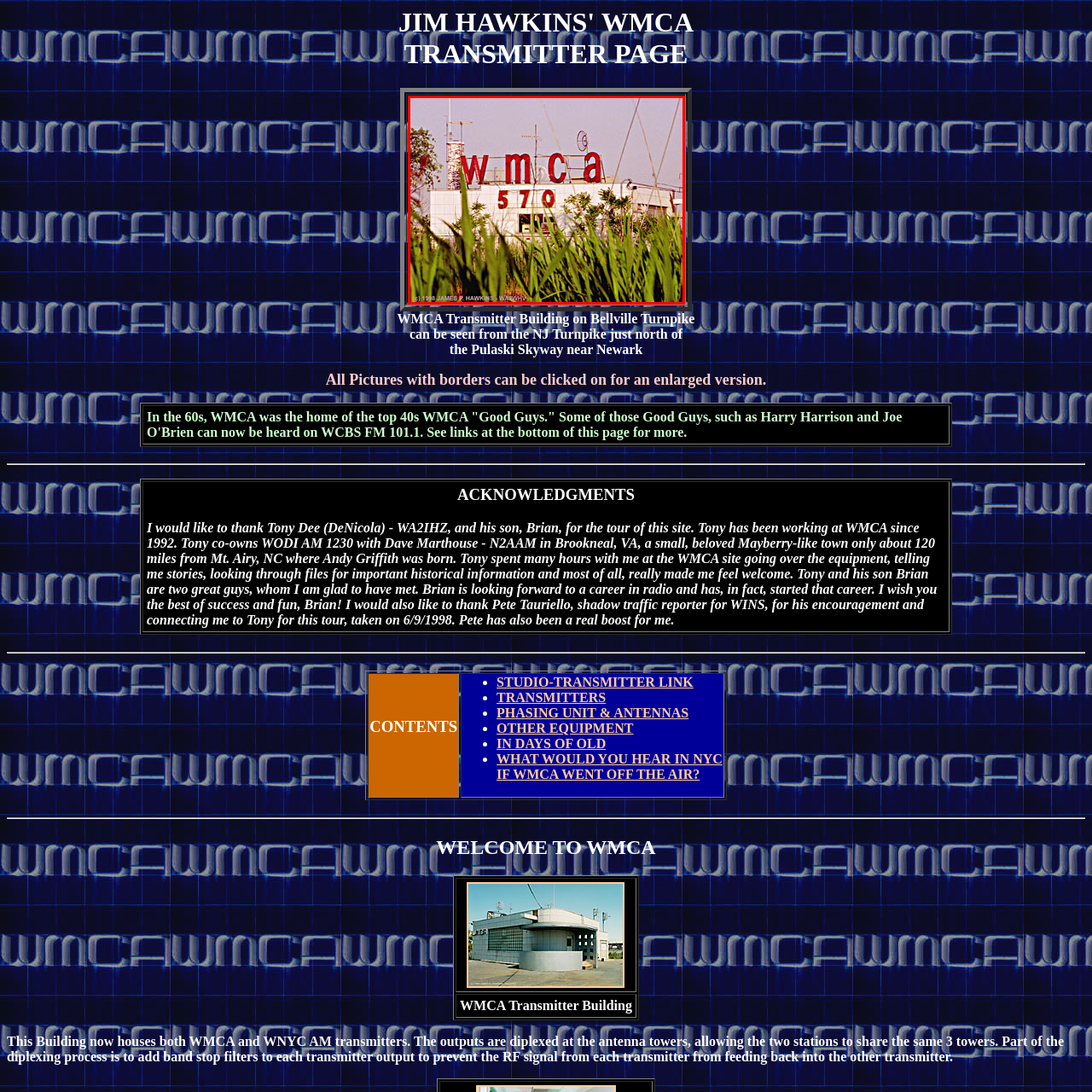What is surrounding the WMCA transmitter building?
Inspect the image enclosed within the red bounding box and provide a detailed answer to the question, using insights from the image.

The caption describes the scene as having a blend of nature and technology, and specifically mentions that the facility is surrounded by tall grass and trees, which provides the answer to this question.